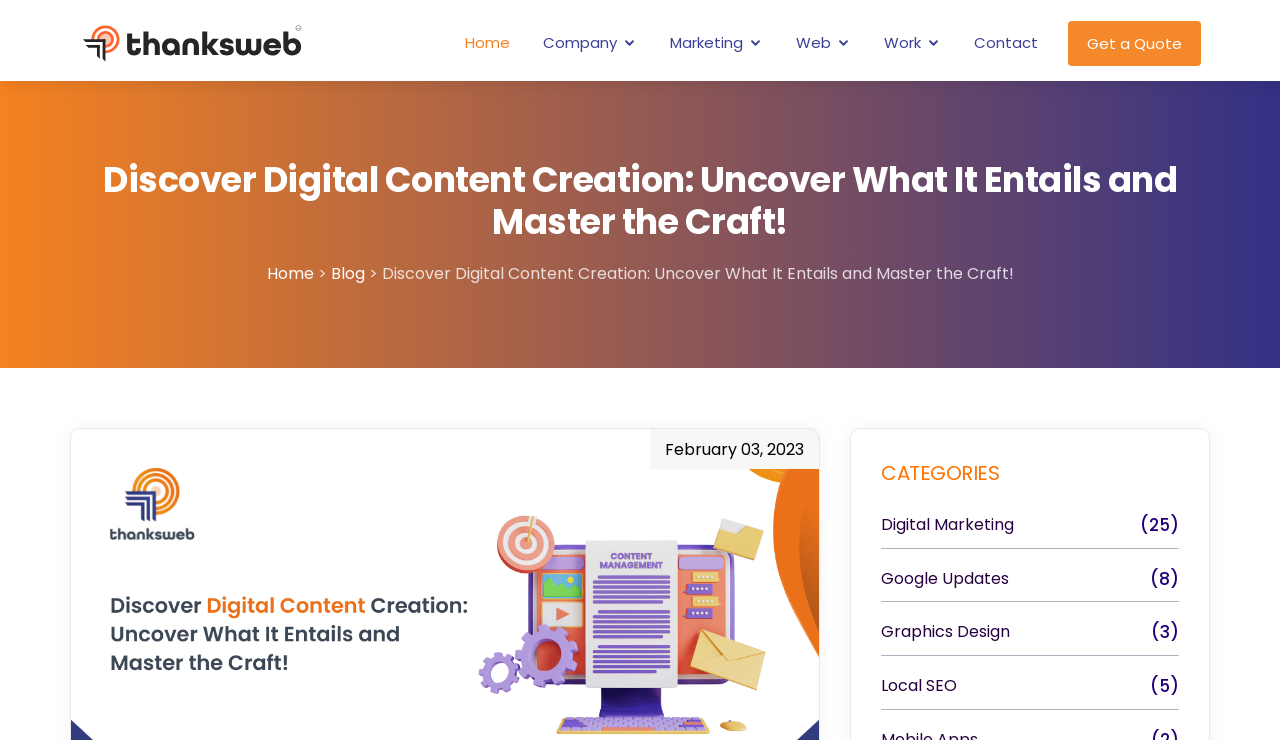What is the purpose of the breadcrumb navigation?
Please respond to the question with as much detail as possible.

I analyzed the breadcrumb navigation element, which consists of links and static text elements, and determined that its purpose is to show the hierarchy of the current page, with links to the 'Home' and 'Blog' pages.